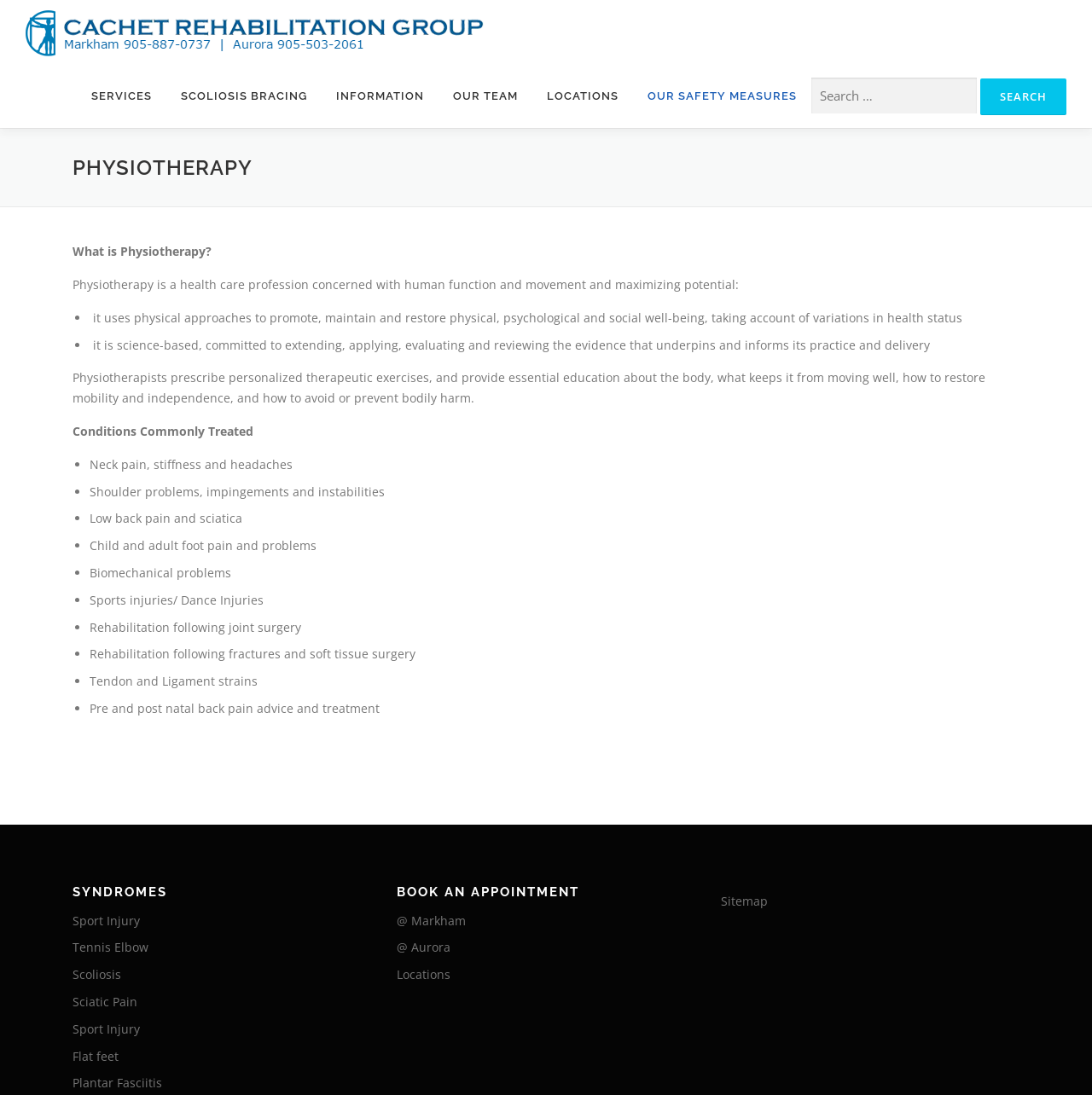Find the bounding box coordinates of the area to click in order to follow the instruction: "Book an appointment at Markham".

[0.363, 0.833, 0.427, 0.848]